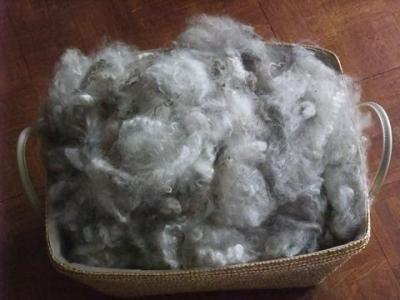How many years of experience do Neil and Cara Bookless have?
Using the image, elaborate on the answer with as much detail as possible.

The caption states that Neil and Cara Bookless have gained approximately 8 years of experience in their operations, highlighting their dedication to supporting the small farming community.